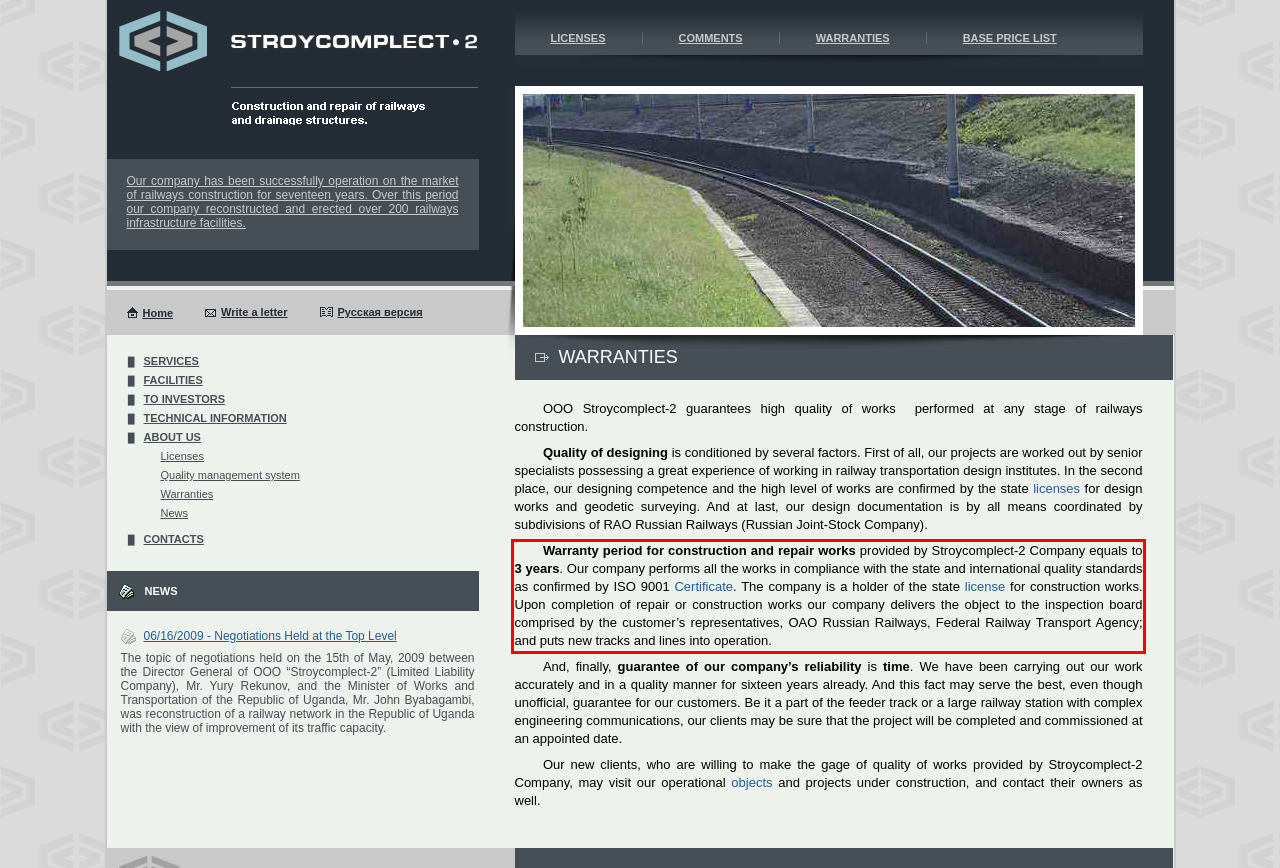You have a screenshot of a webpage, and there is a red bounding box around a UI element. Utilize OCR to extract the text within this red bounding box.

Warranty period for construction and repair works provided by Stroycomplect-2 Company equals to 3 years. Our company performs all the works in compliance with the state and international quality standards as confirmed by ISO 9001 Certificate. The company is a holder of the state license for construction works. Upon completion of repair or construction works our company delivers the object to the inspection board comprised by the customer’s representatives, OAO Russian Railways, Federal Railway Transport Agency; and puts new tracks and lines into operation.